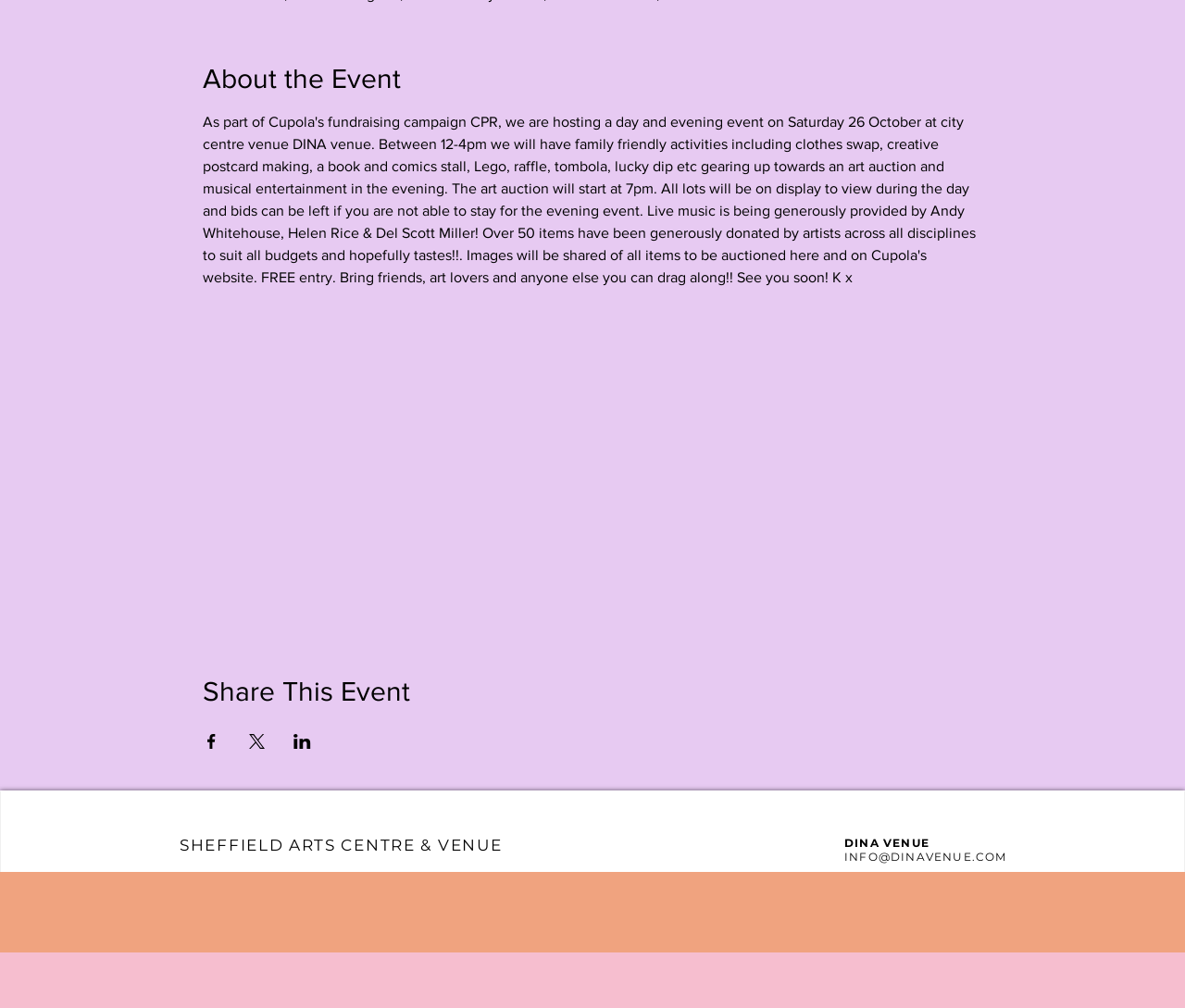What is the email address of DINA VENUE?
Give a one-word or short-phrase answer derived from the screenshot.

INFO@DINAVENUE.COM